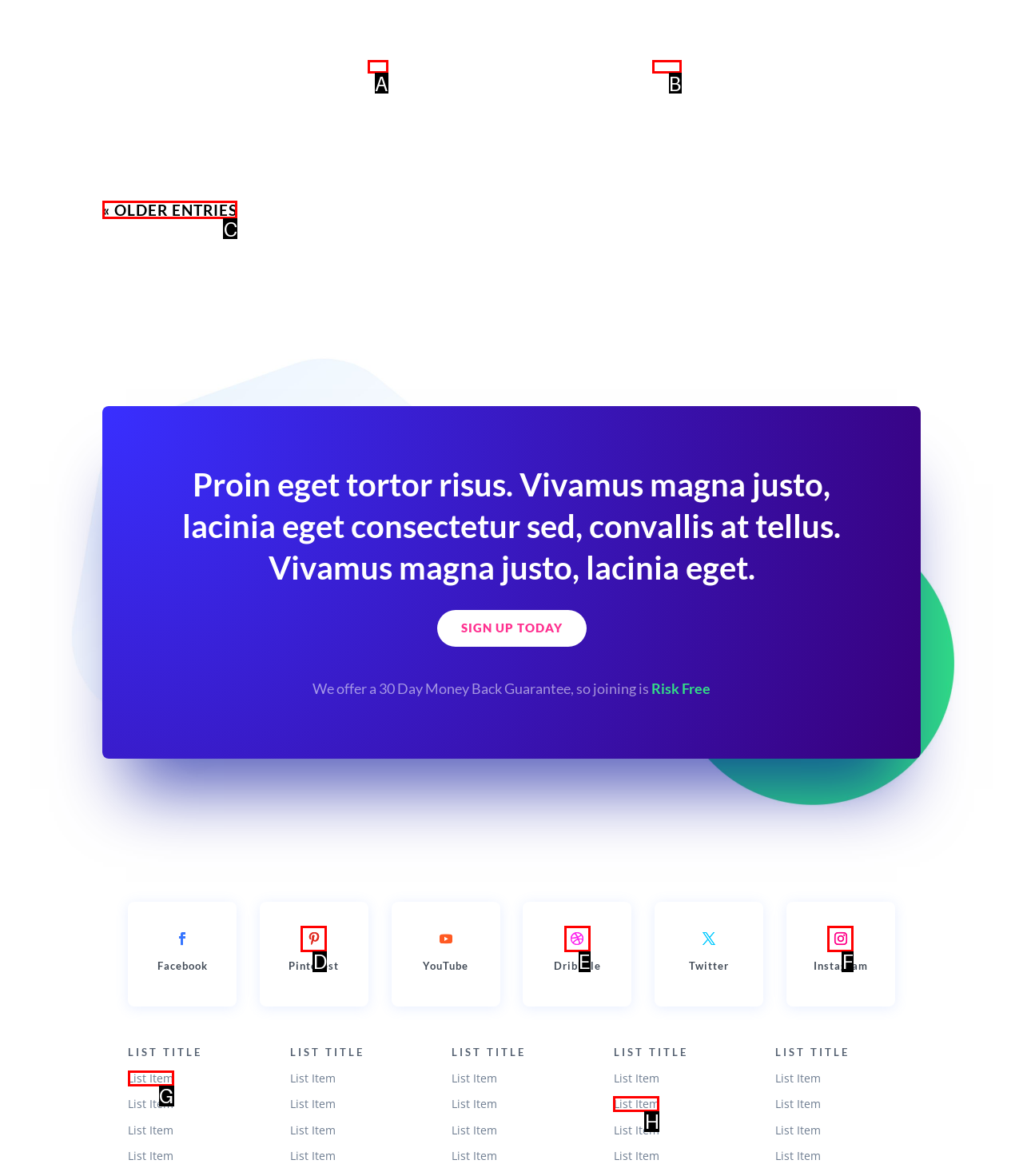Specify which UI element should be clicked to accomplish the task: Read older entries. Answer with the letter of the correct choice.

C